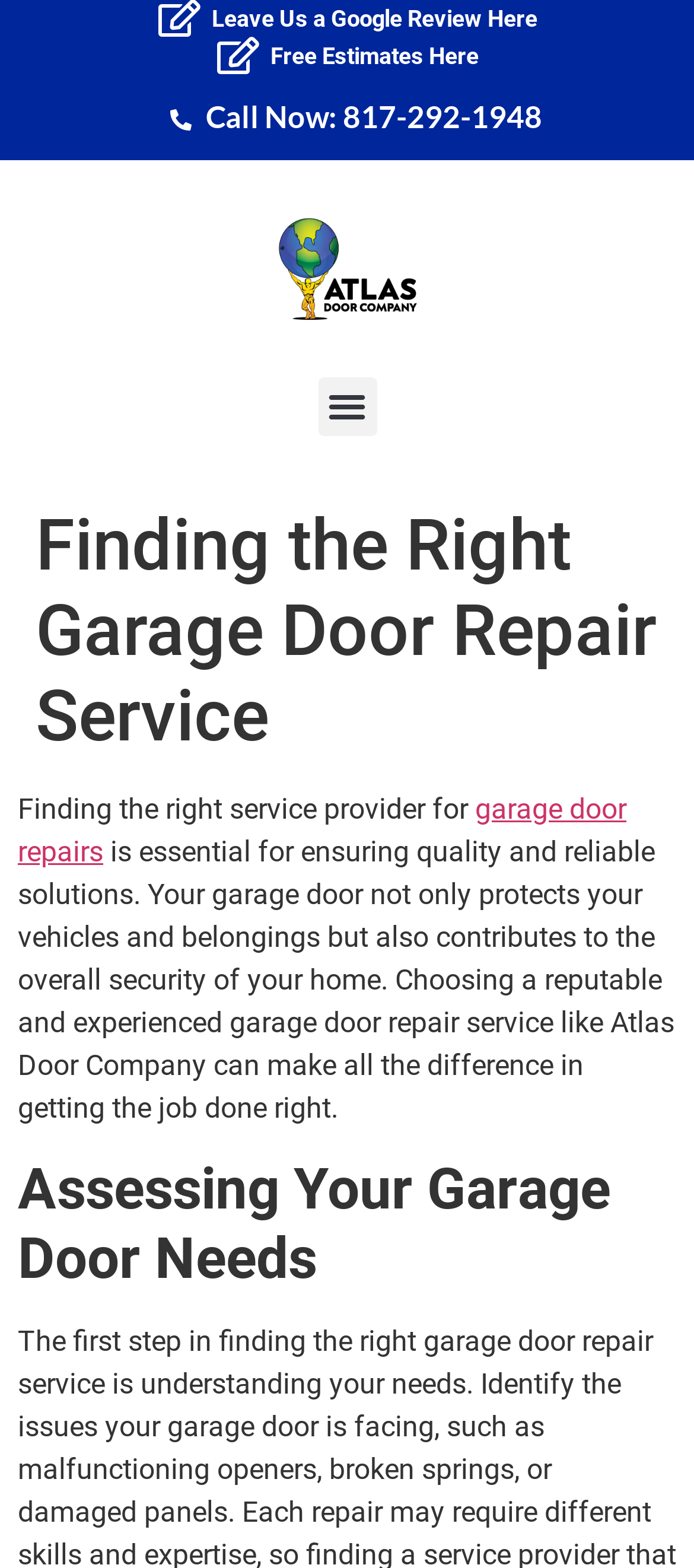What is the name of the company providing garage door repair services?
Look at the image and answer with only one word or phrase.

Atlas Door Company